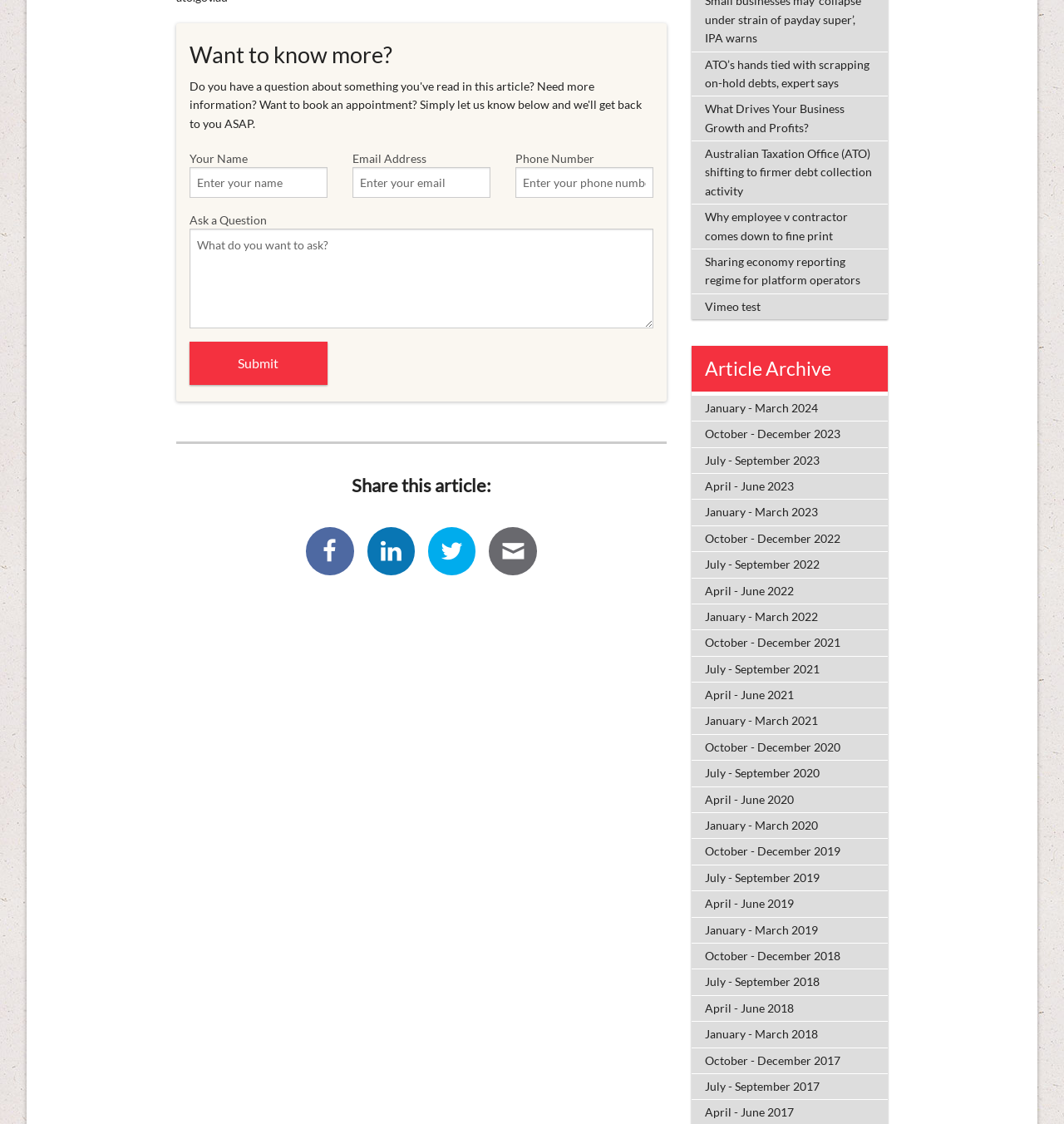What is the 'Article Archive' section?
Using the image as a reference, give a one-word or short phrase answer.

A list of past articles